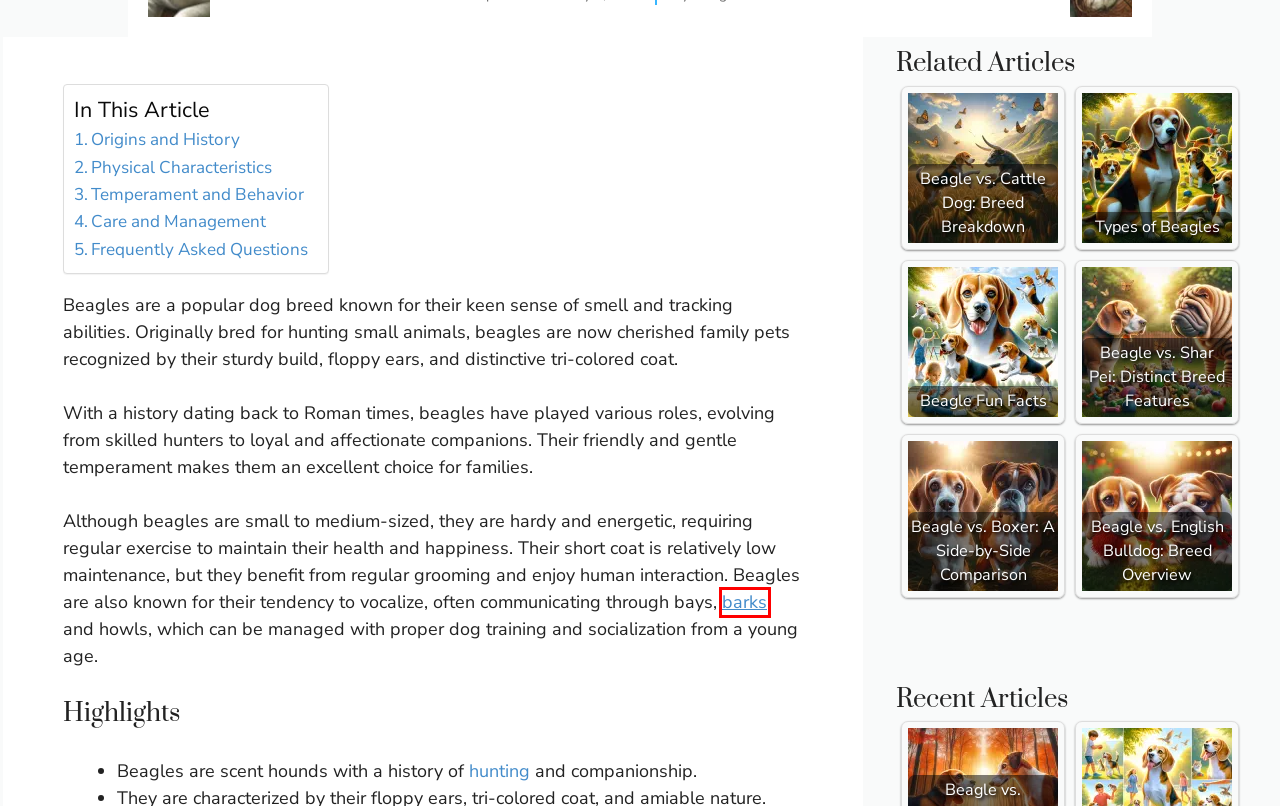Analyze the webpage screenshot with a red bounding box highlighting a UI element. Select the description that best matches the new webpage after clicking the highlighted element. Here are the options:
A. Beagle Barks: What Do They Mean? » Beagle Wiki
B. Beagle vs. Boxer: A Side-by-Side Comparison » Beagle Wiki
C. Beagle vs. Cattle Dog: Breed Breakdown » Beagle Wiki
D. Beagle vs. English Bulldog: Breed Overview » Beagle Wiki
E. Beagle vs. Shar Pei: Distinct Breed Features » Beagle Wiki
F. Beagle History » Beagle Wiki
G. Are Beagles Good Dogs? » Beagle Wiki
H. Beagles Hunting: Skills and Training Tips » Beagle Wiki

A